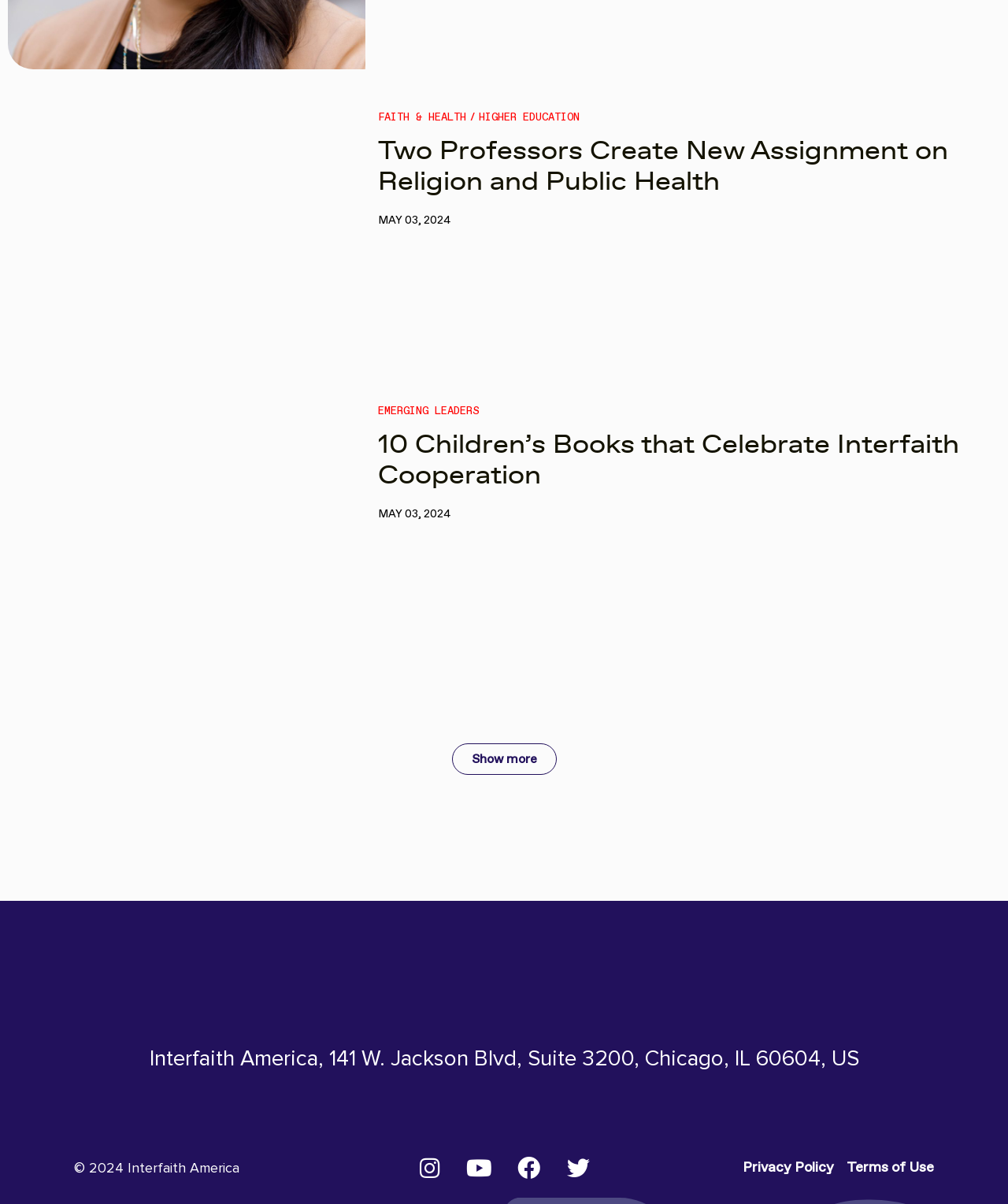Identify the coordinates of the bounding box for the element that must be clicked to accomplish the instruction: "Click on the 'FAITH & HEALTH' link".

[0.375, 0.092, 0.462, 0.103]